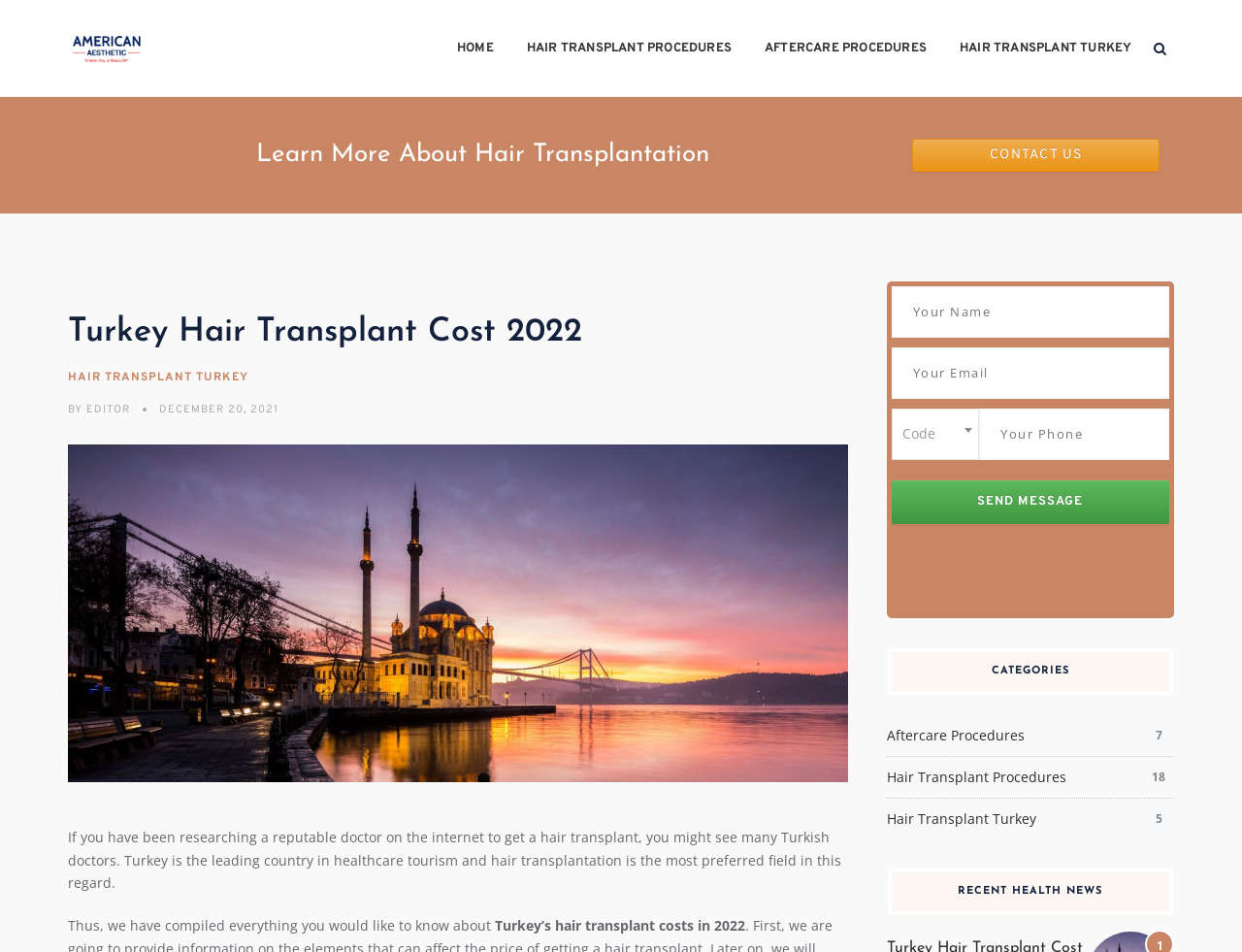What is the title of the first article section?
Refer to the image and give a detailed answer to the question.

The first article section has a heading element with the text 'Learn More About Hair Transplantation', which is likely the title of this section.